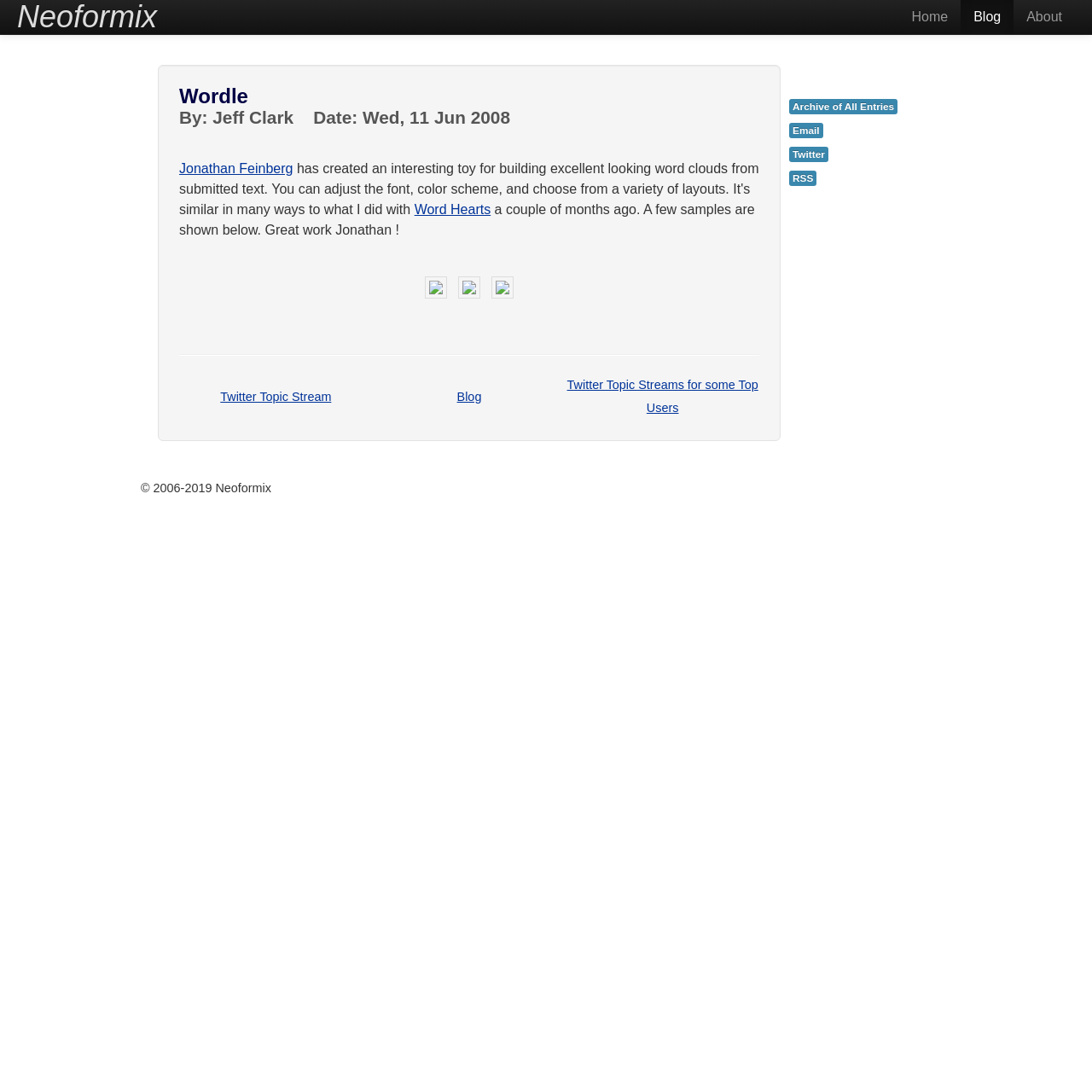Locate the bounding box coordinates of the region to be clicked to comply with the following instruction: "explore the archive of all entries". The coordinates must be four float numbers between 0 and 1, in the form [left, top, right, bottom].

[0.723, 0.091, 0.822, 0.103]